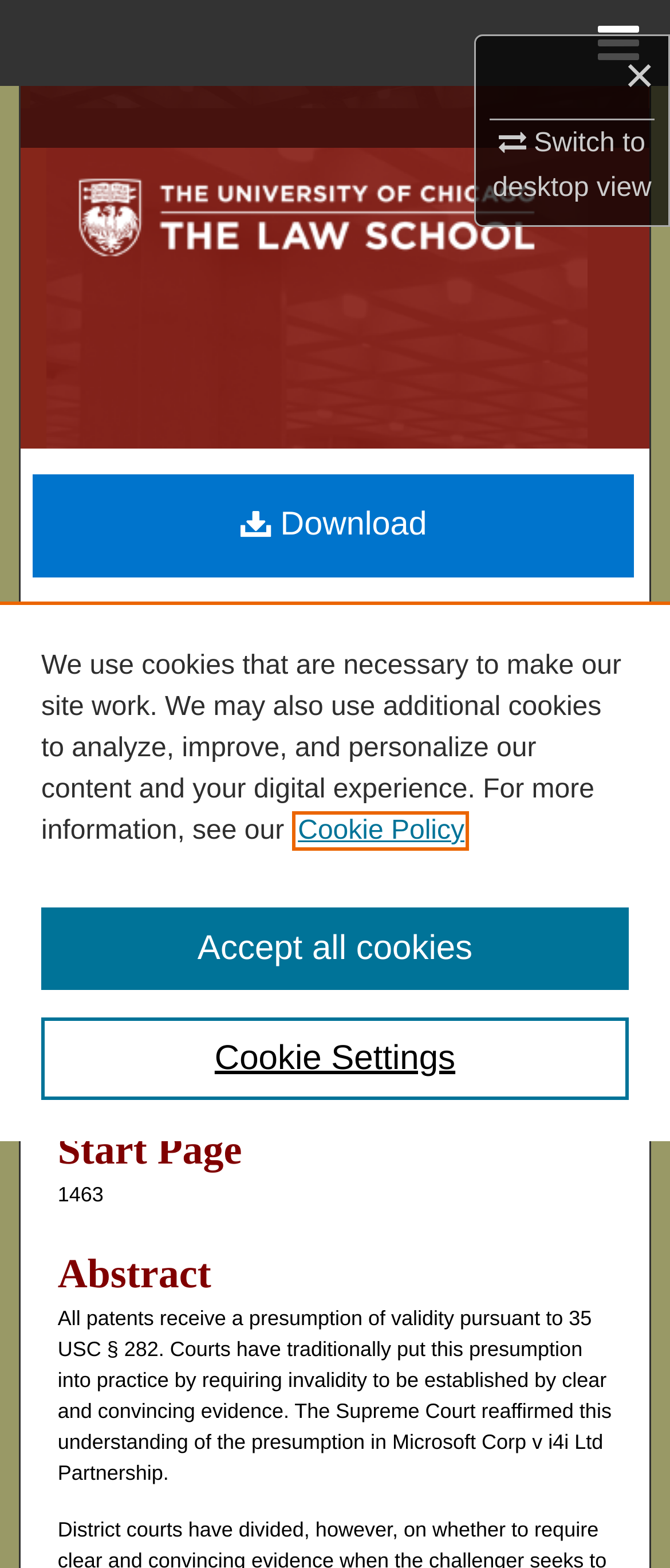Offer a comprehensive description of the webpage’s content and structure.

This webpage appears to be an article page from the University of Chicago Law Review. At the top right corner, there is a close button, a link to switch to desktop view, and a menu button. Below these elements, there is a navigation menu with links to Home, Search, Browse Collections, My Account, About, and DC Network Digital Commons Network.

On the left side of the page, there is a logo of Chicago Unbound, accompanied by a link to Chicago Unbound. Below the logo, there is a heading "Chicago Unbound" with a link to the same page. A breadcrumb navigation menu is located below the heading, showing the path "Home > U Chi L Rev > Vol. 85 (2018) > Iss. 6".

On the right side of the page, there is an image of the University of Chicago Law Review. Below the image, there is a heading "i4i Makes the Patent World Blind" with a link to the article. The author's name, Michael J. Conway, is listed below the heading, along with a "Follow" button.

The main content of the article starts below the author's information, with a heading "Start Page" followed by the page number "1463". The abstract of the article is presented below, which discusses the presumption of validity of patents and the Supreme Court's understanding of this presumption.

There is a "Download" link located at the top right corner of the page, above the article content. At the bottom of the page, there is a cookie banner with a privacy alert dialog that provides information about the use of cookies on the site and offers options to customize cookie settings or accept all cookies.